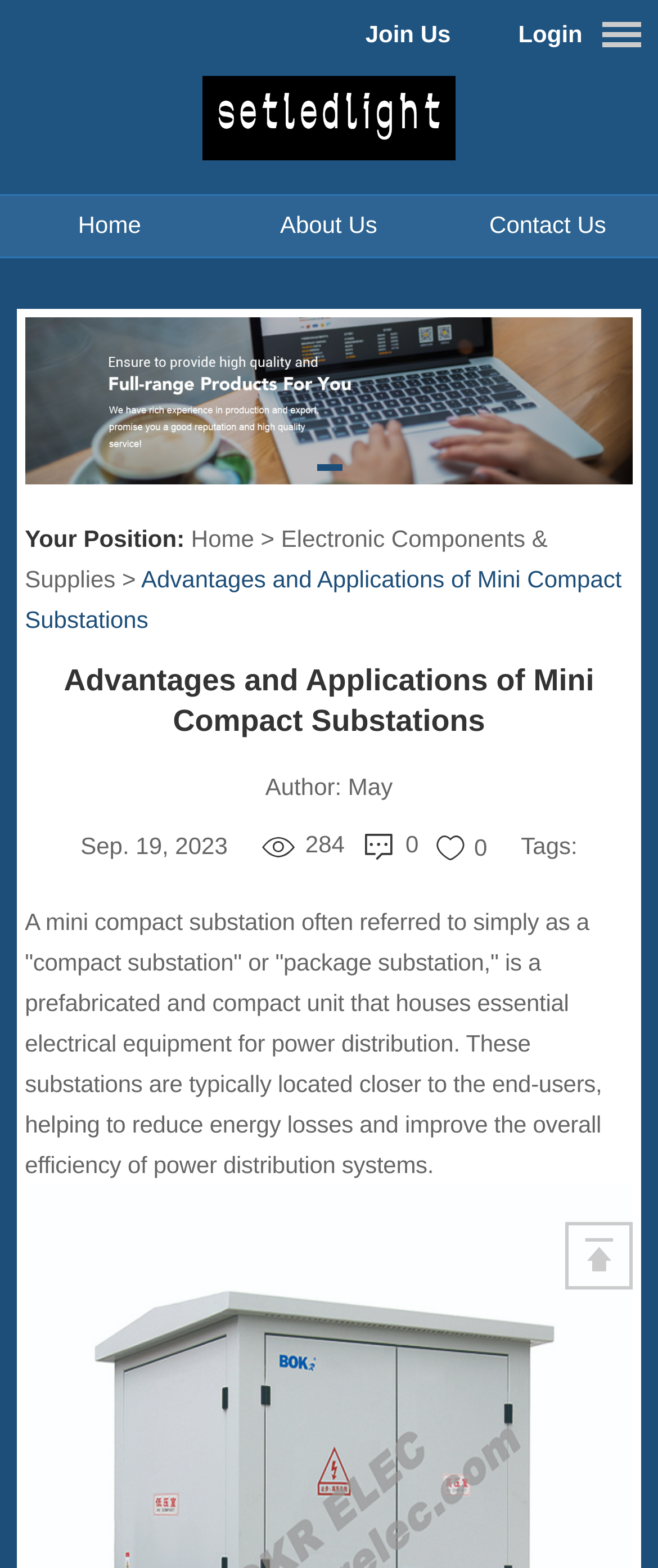Based on the element description Home, identify the bounding box of the UI element in the given webpage screenshot. The coordinates should be in the format (top-left x, top-left y, bottom-right x, bottom-right y) and must be between 0 and 1.

[0.119, 0.131, 0.214, 0.159]